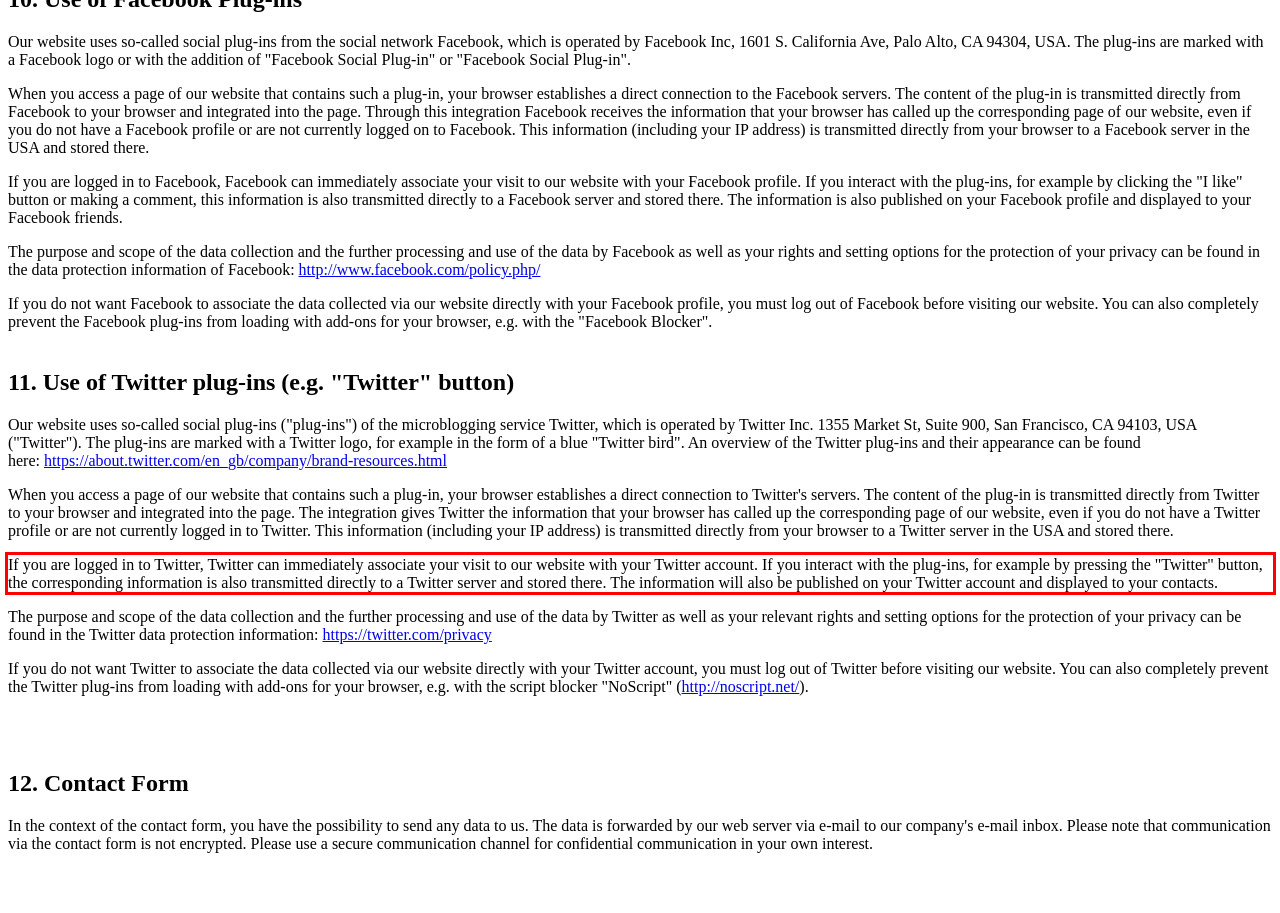Given a screenshot of a webpage, locate the red bounding box and extract the text it encloses.

If you are logged in to Twitter, Twitter can immediately associate your visit to our website with your Twitter account. If you interact with the plug-ins, for example by pressing the "Twitter" button, the corresponding information is also transmitted directly to a Twitter server and stored there. The information will also be published on your Twitter account and displayed to your contacts.